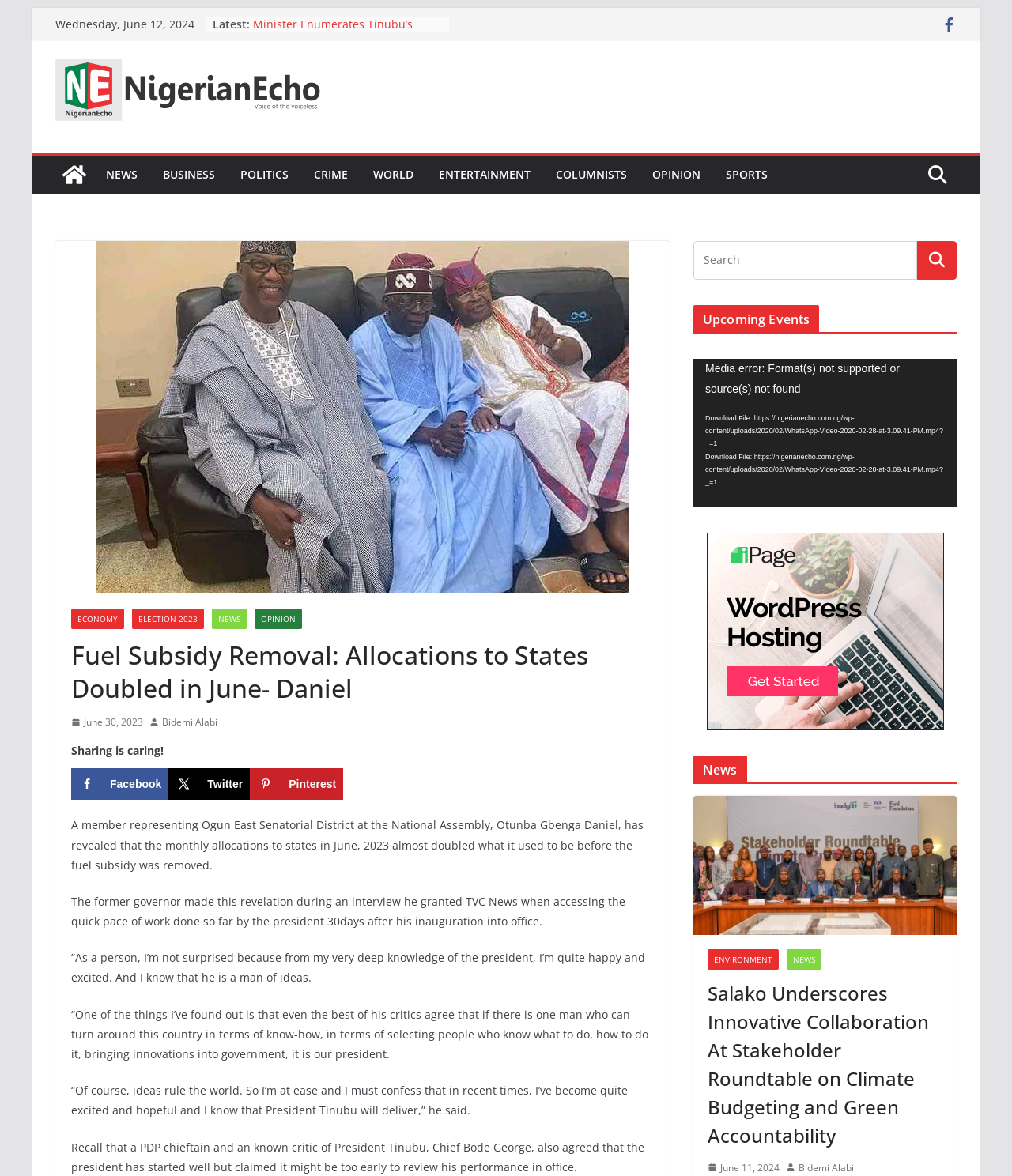Please identify the bounding box coordinates of the area that needs to be clicked to fulfill the following instruction: "Click on the 'POLITICS' link."

[0.238, 0.139, 0.285, 0.158]